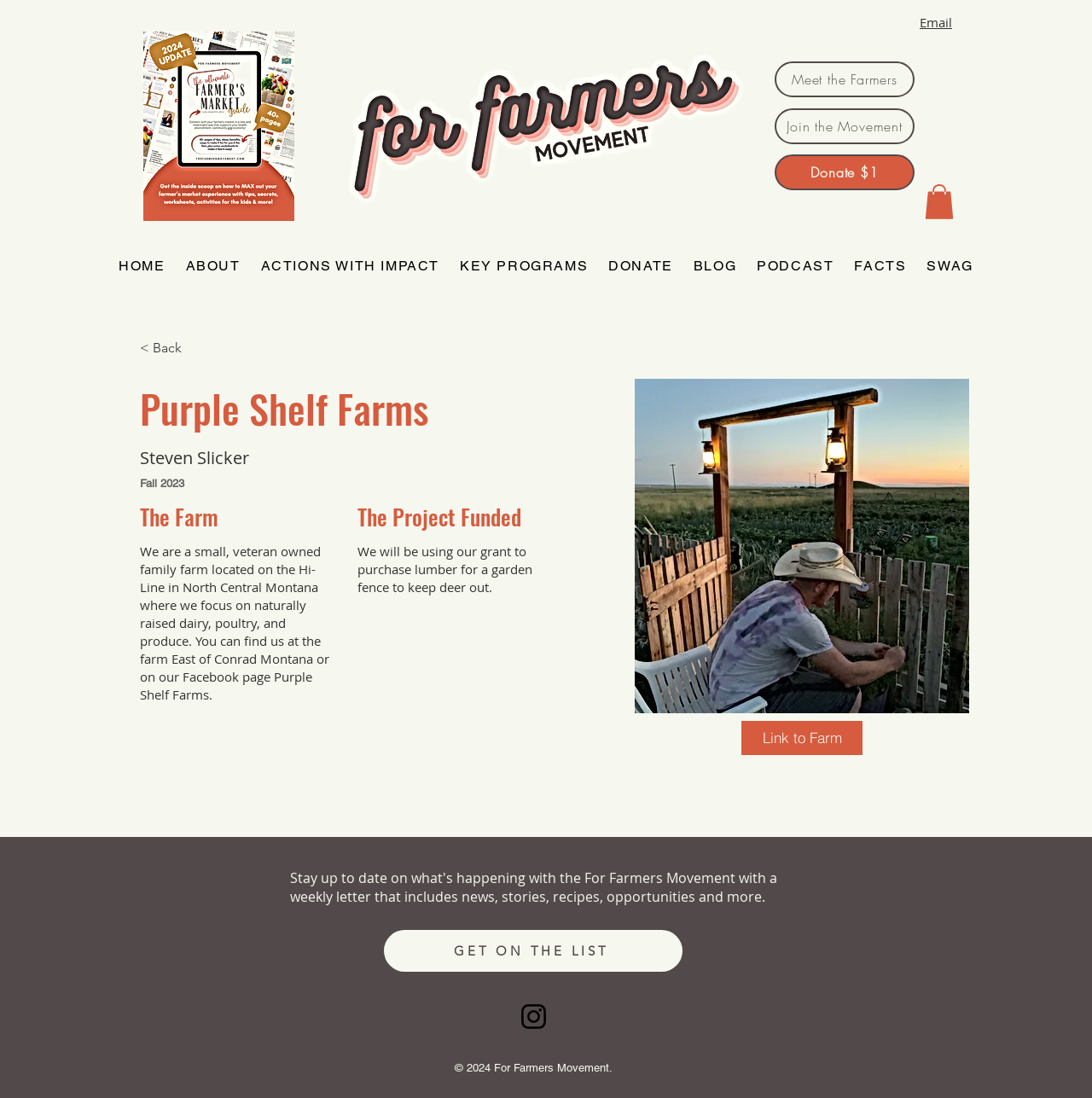Can you find the bounding box coordinates for the element to click on to achieve the instruction: "Click the 'Meet the Farmers' link"?

[0.709, 0.056, 0.838, 0.089]